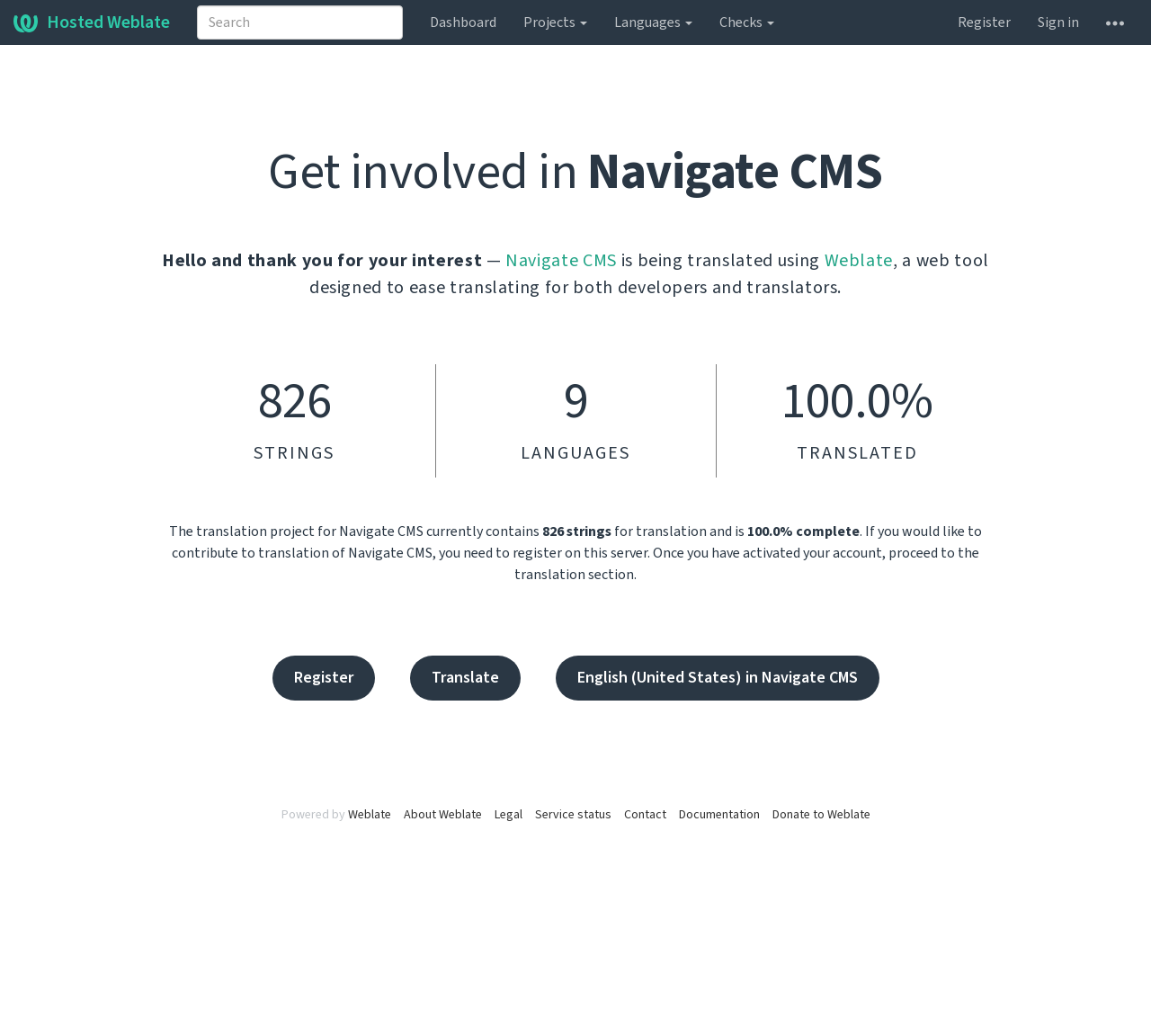What is the next step to contribute to the translation of Navigate CMS?
Refer to the image and give a detailed answer to the question.

The text 'If you would like to contribute to translation of Navigate CMS, you need to register on this server.' and the link 'Register' suggest that the next step to contribute to the translation of Navigate CMS is to register.